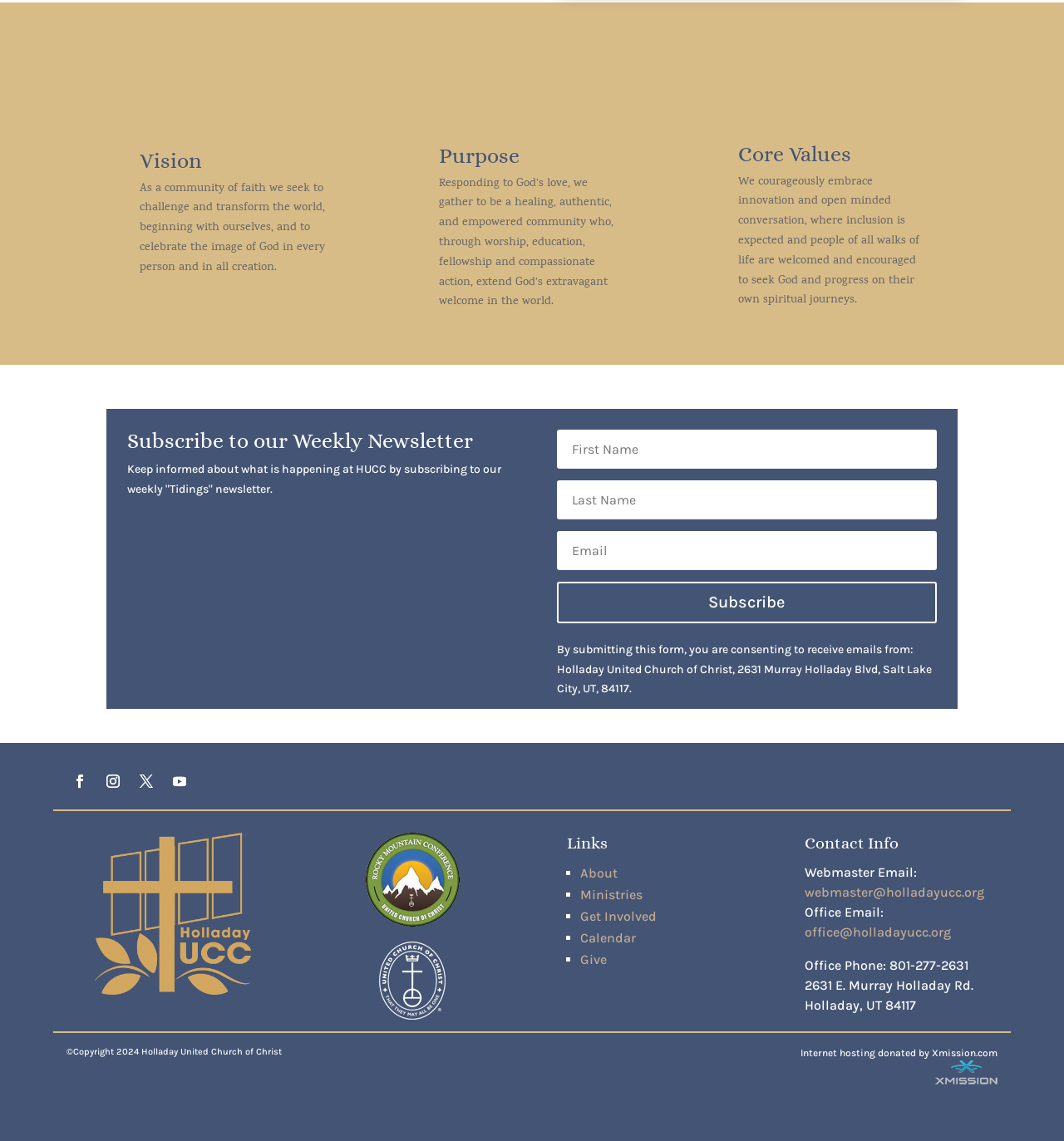Use a single word or phrase to answer the question: 
What is the name of the church?

Holladay United Church of Christ